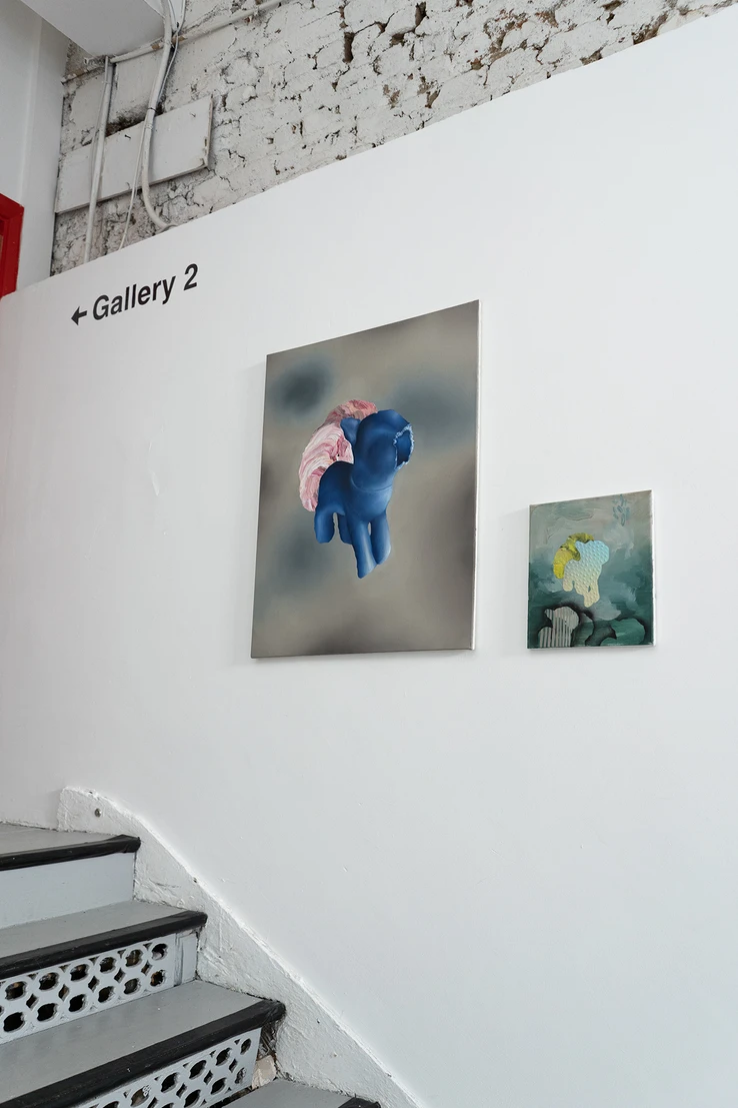Describe all the elements visible in the image meticulously.

The image captures an interior view of an art gallery, featuring two intriguing pieces of artwork displayed on a white wall. The larger painting, prominently positioned on the left, presents a surreal depiction of a blue figure reminiscent of a horse, complete with a whimsical, pink-and-white mane. The background of this artwork is softly blurred, enhancing its dreamlike quality. To the right, a smaller canvas showcases abstract shapes in subdued colors, likely inspired by nature, with hints of yellow and green amidst a backdrop of muted blues and grays. Above the artworks, a directional sign indicating "Gallery 2" adds context to the space, guiding visitors as they explore the artistic offerings. The gallery's minimalist design, complemented by the visible staircase, creates an inviting atmosphere for art enthusiasts.